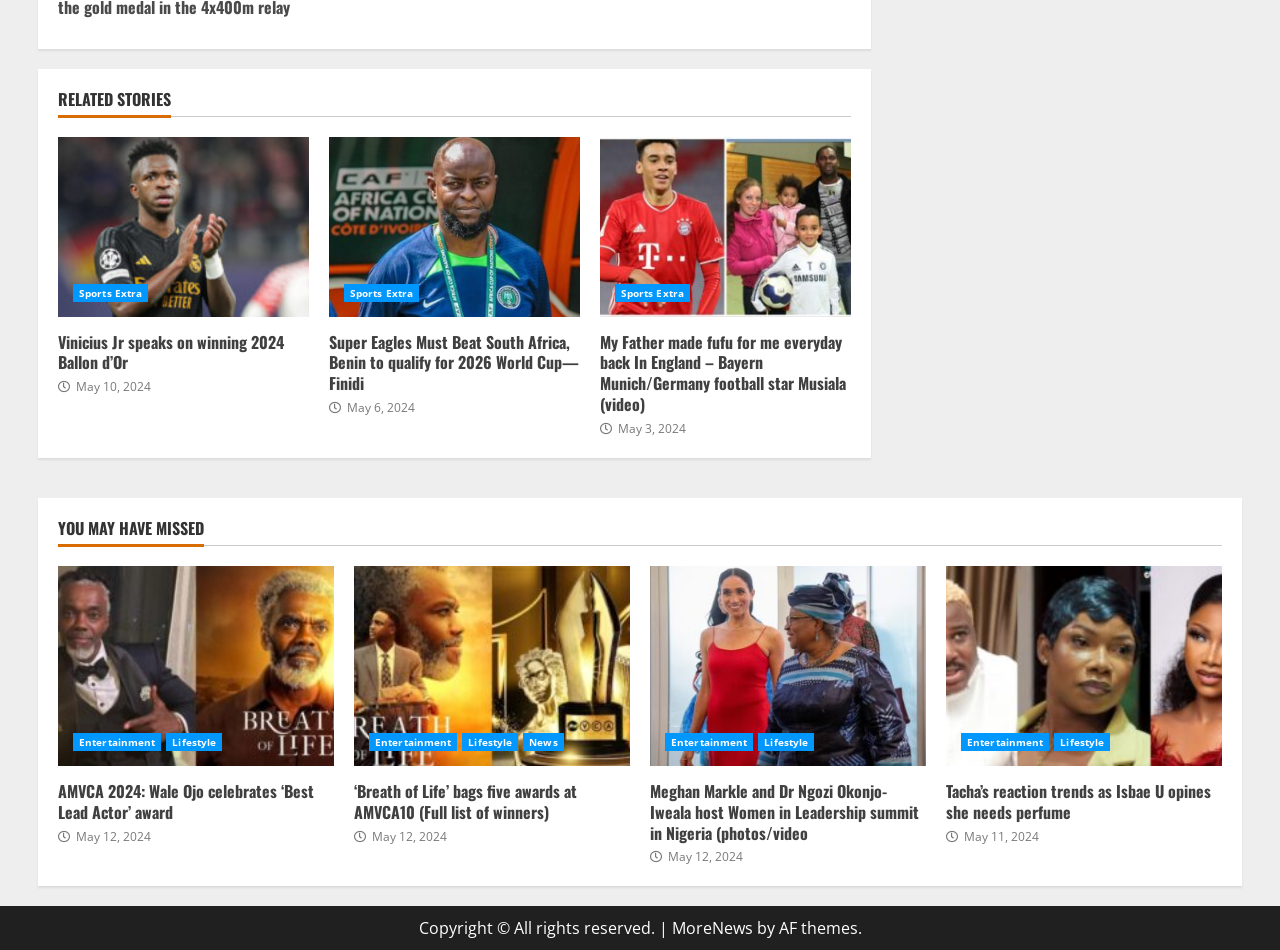Please identify the bounding box coordinates of the clickable region that I should interact with to perform the following instruction: "Open 'AMVCA 2024: Wale Ojo celebrates ‘Best Lead Actor’ award'". The coordinates should be expressed as four float numbers between 0 and 1, i.e., [left, top, right, bottom].

[0.045, 0.596, 0.261, 0.806]